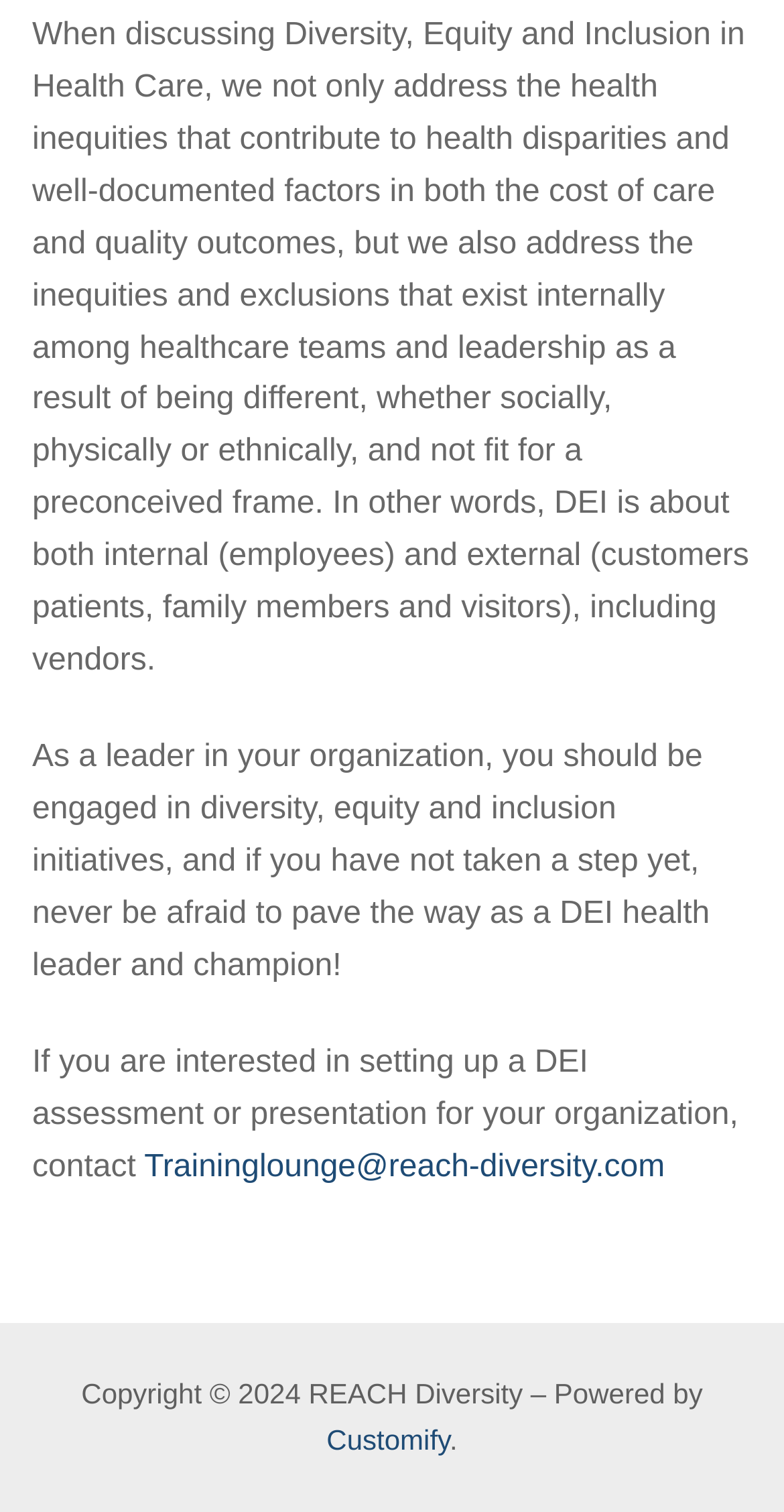What is the copyright year of this webpage?
Please describe in detail the information shown in the image to answer the question.

The copyright information is provided at the bottom of the webpage, stating 'Copyright © 2024 REACH Diversity', indicating that the copyright year is 2024.